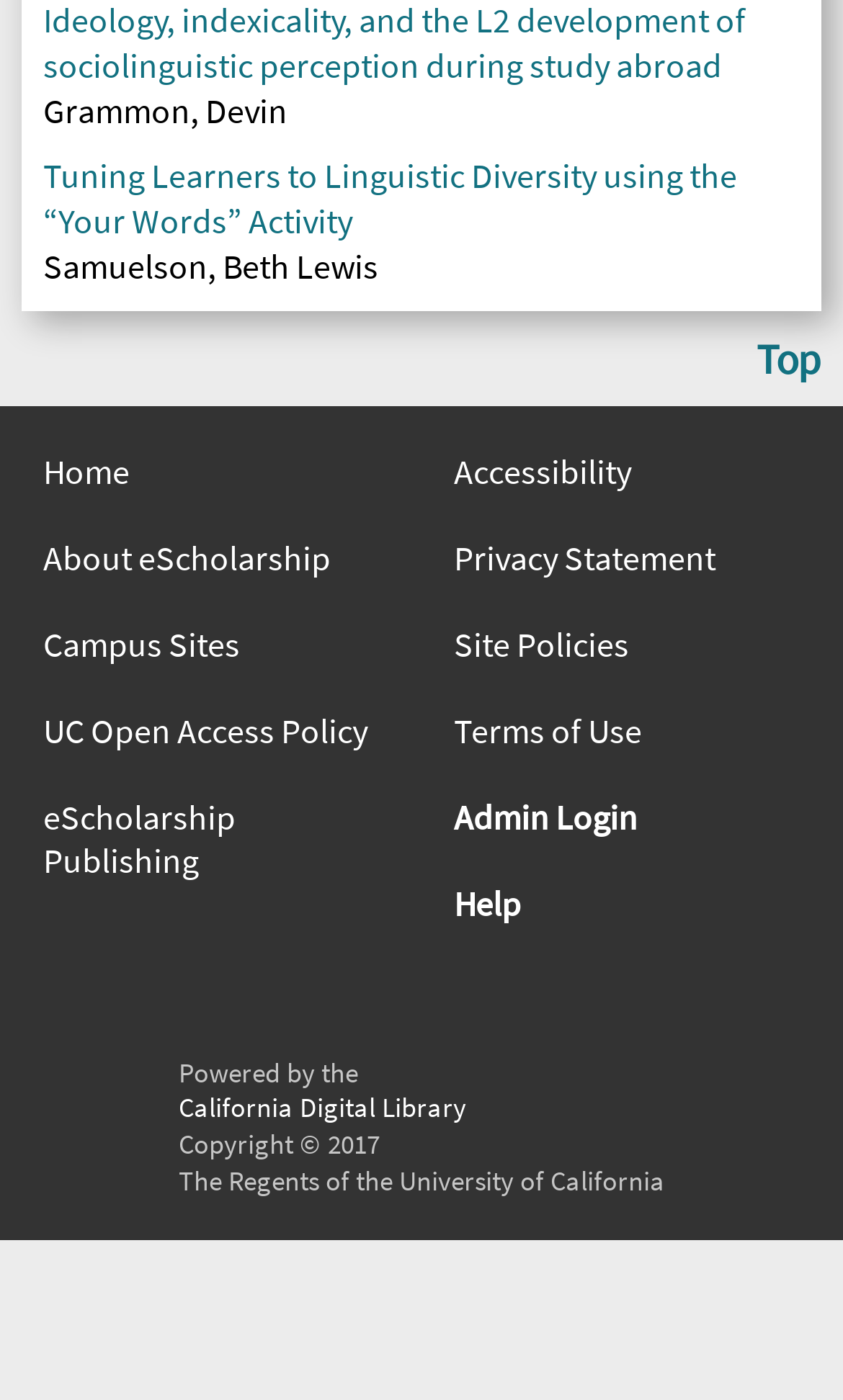Please identify the bounding box coordinates of the area that needs to be clicked to fulfill the following instruction: "View the article about tuning learners to linguistic diversity."

[0.051, 0.11, 0.949, 0.174]